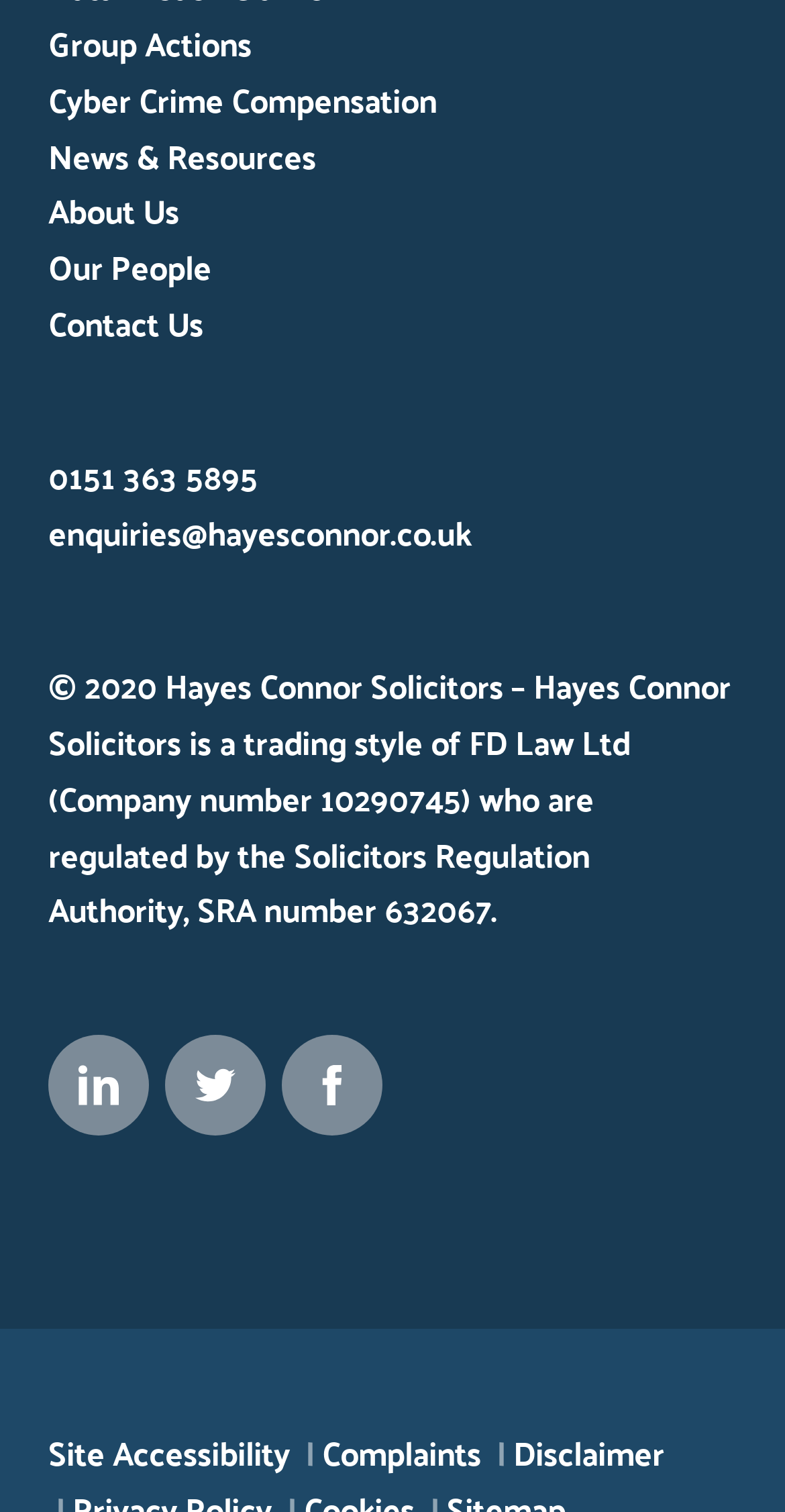Please determine the bounding box coordinates of the section I need to click to accomplish this instruction: "Click on Group Actions".

[0.062, 0.009, 0.321, 0.048]